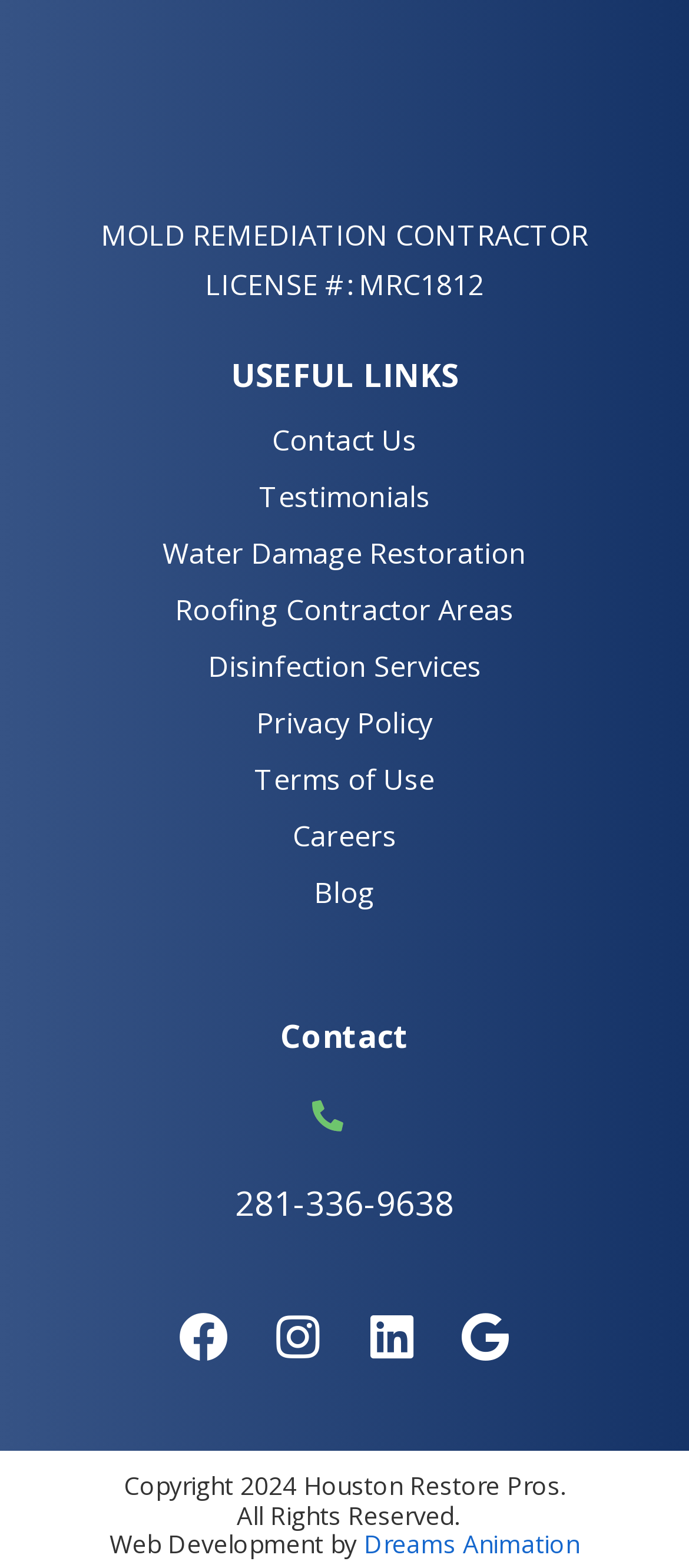Answer the following query concisely with a single word or phrase:
How many social media links are available?

4